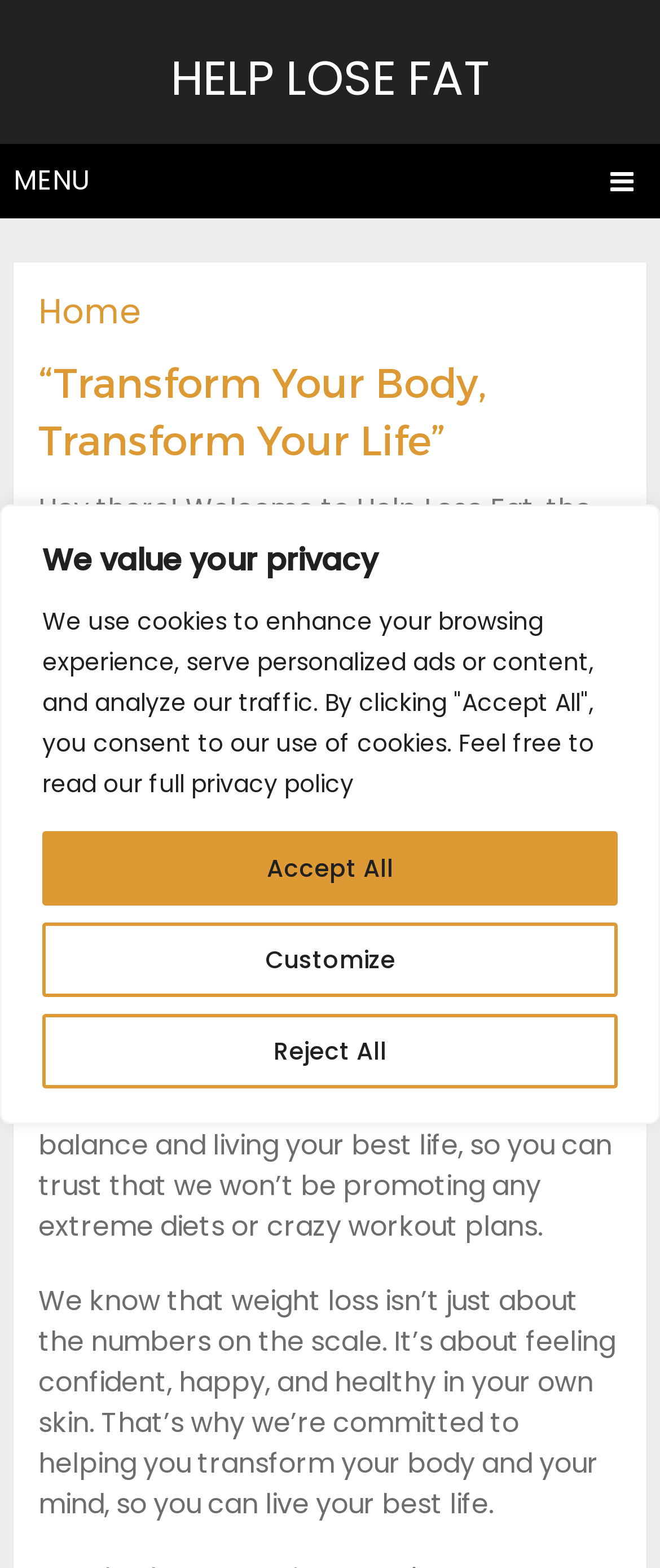Examine the image and give a thorough answer to the following question:
What is the purpose of this website?

Based on the content of the webpage, it appears that the website is dedicated to providing resources and information to help individuals lose weight and live a healthier lifestyle. The text mentions weight loss tips, tricks, and advice, as well as healthy meal ideas and workout plans, indicating that the website is focused on supporting users in their weight loss journey.